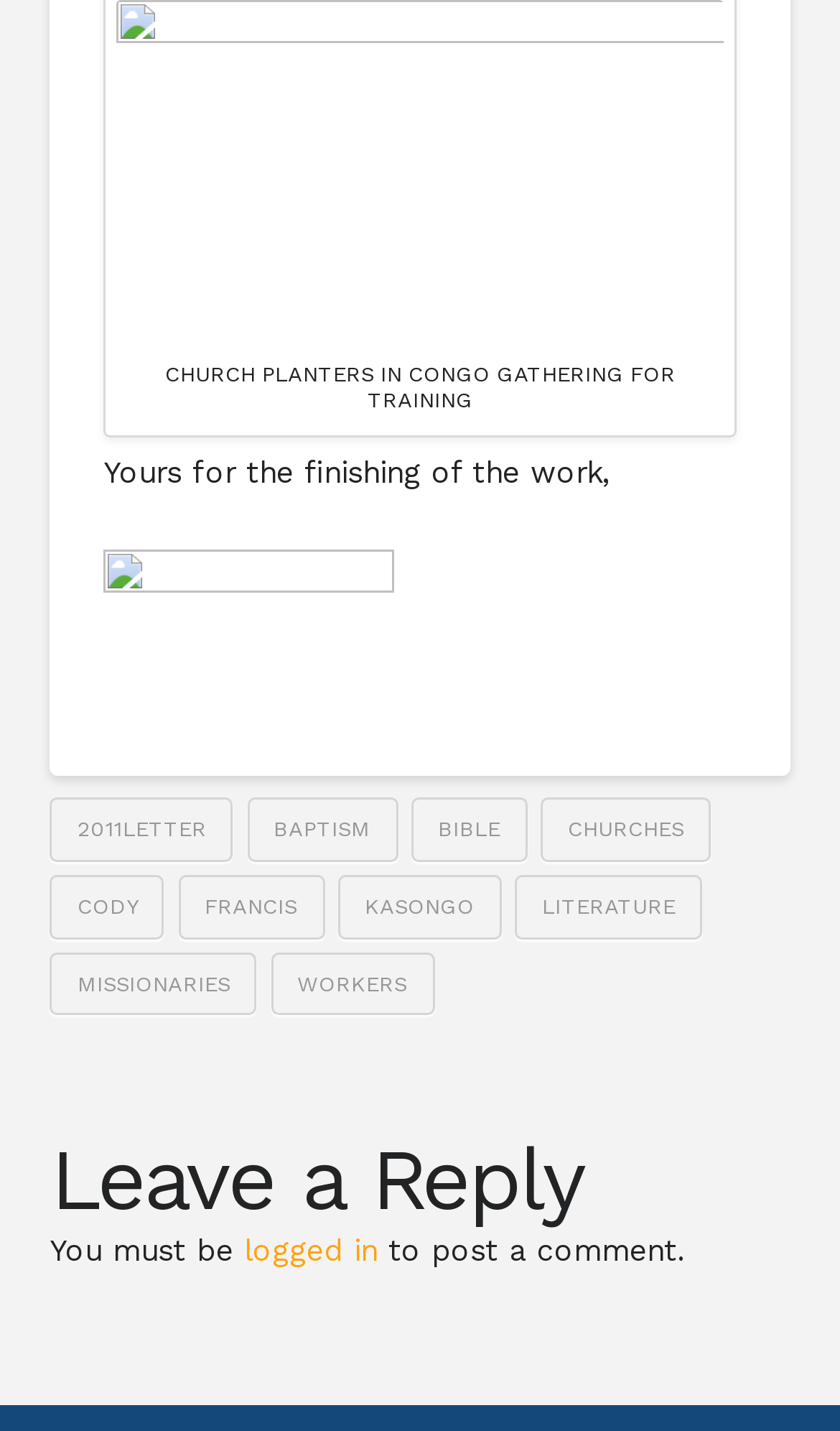Identify the bounding box coordinates of the specific part of the webpage to click to complete this instruction: "Click the link to log in".

[0.291, 0.862, 0.45, 0.886]